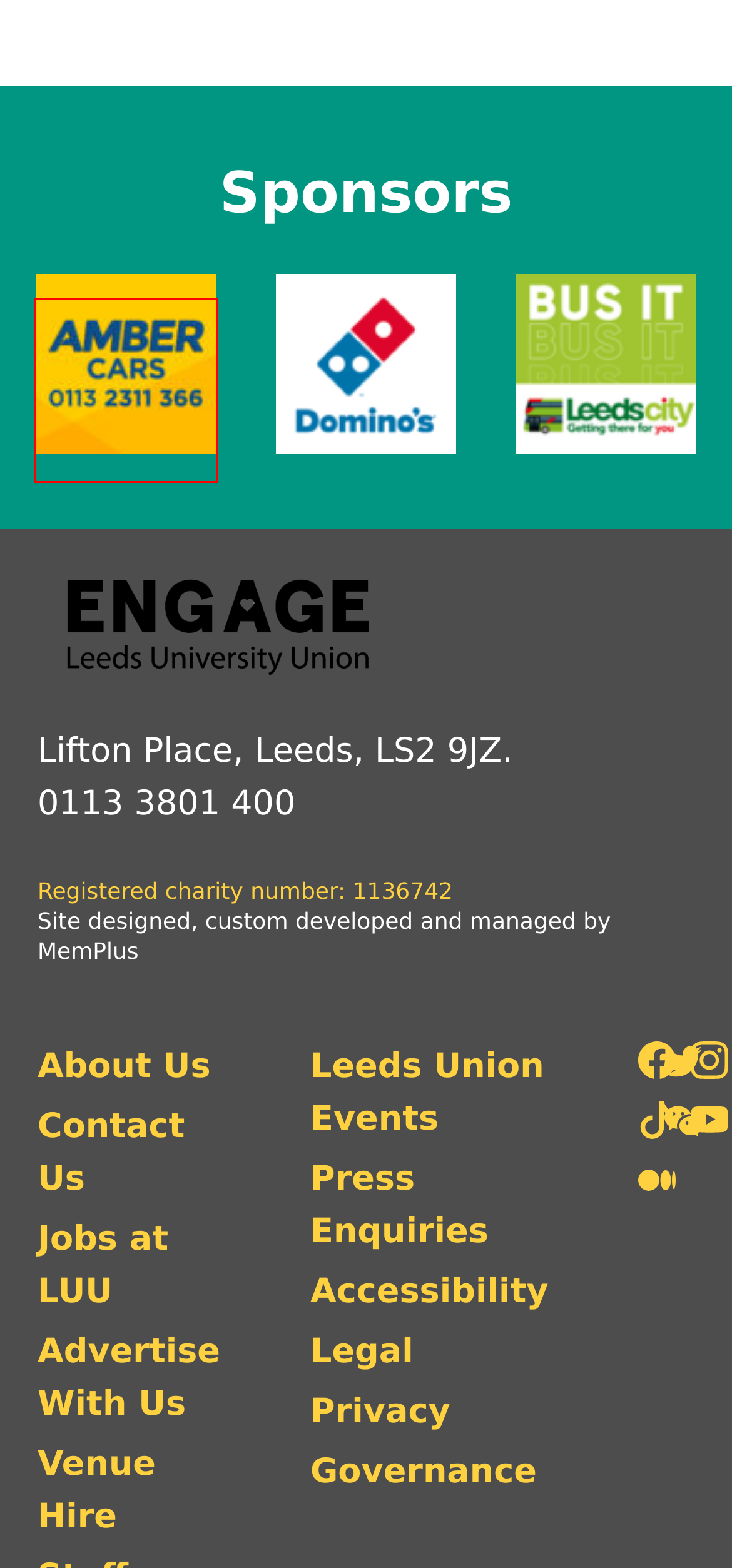Observe the provided screenshot of a webpage that has a red rectangle bounding box. Determine the webpage description that best matches the new webpage after clicking the element inside the red bounding box. Here are the candidates:
A. Accessibility - Leeds University Union
B. Privacy - Leeds University Union
C. Press Enquiries - Leeds University Union
D. Taxi Hire & Private Hire Car Services Leeds | Amber Cars
E. Advertise With Us - Leeds University Union
F. Leeds University Union Events - Legendary nights in Leeds since 1967.
G. Contact Us - Leeds University Union
H. Jobs - Leeds University Union

D